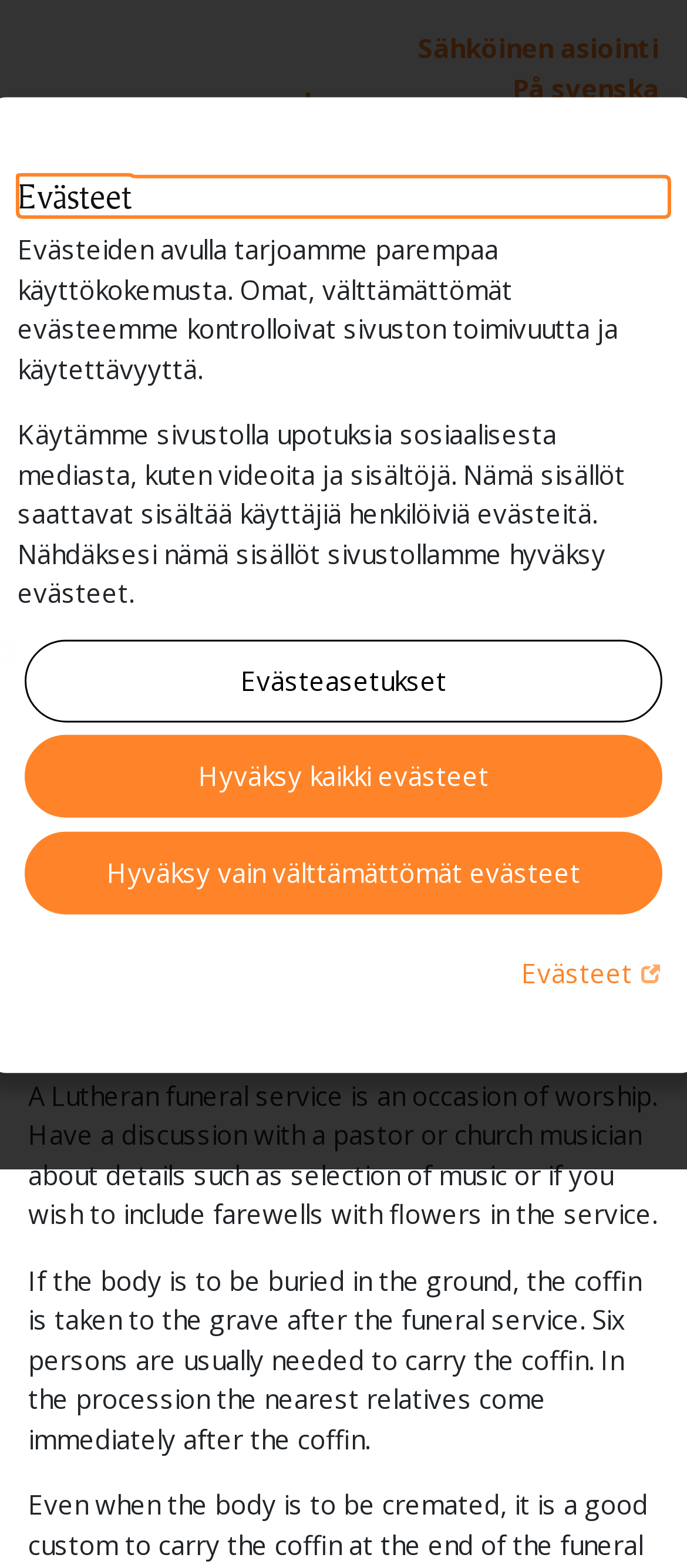Locate the bounding box coordinates of the element that needs to be clicked to carry out the instruction: "Search on the website". The coordinates should be given as four float numbers ranging from 0 to 1, i.e., [left, top, right, bottom].

[0.1, 0.186, 0.9, 0.237]